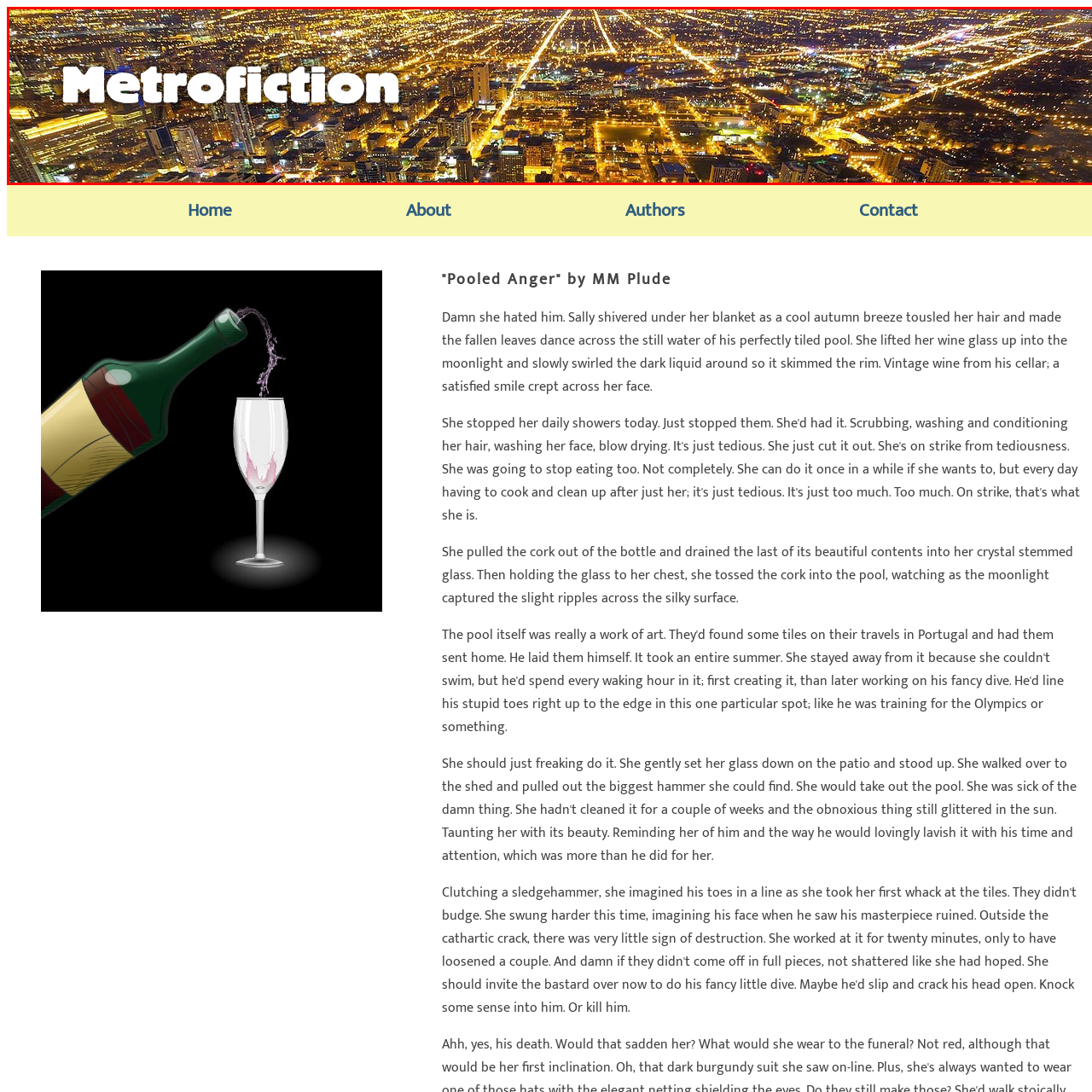Direct your attention to the red-outlined image and answer the question in a word or phrase: What is the atmosphere of the city?

Lively